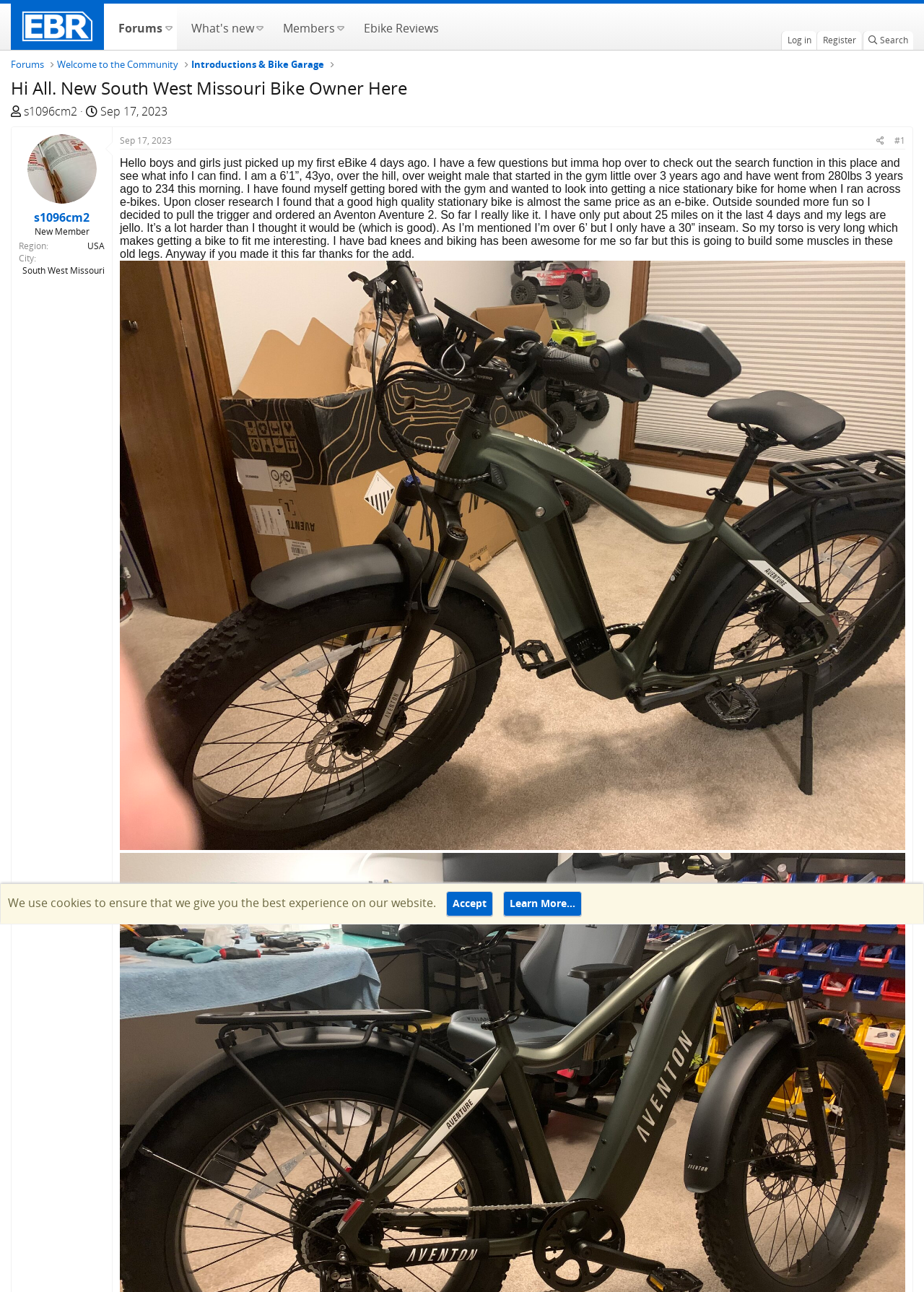Locate the UI element described as follows: "Learn More…". Return the bounding box coordinates as four float numbers between 0 and 1 in the order [left, top, right, bottom].

[0.545, 0.69, 0.63, 0.709]